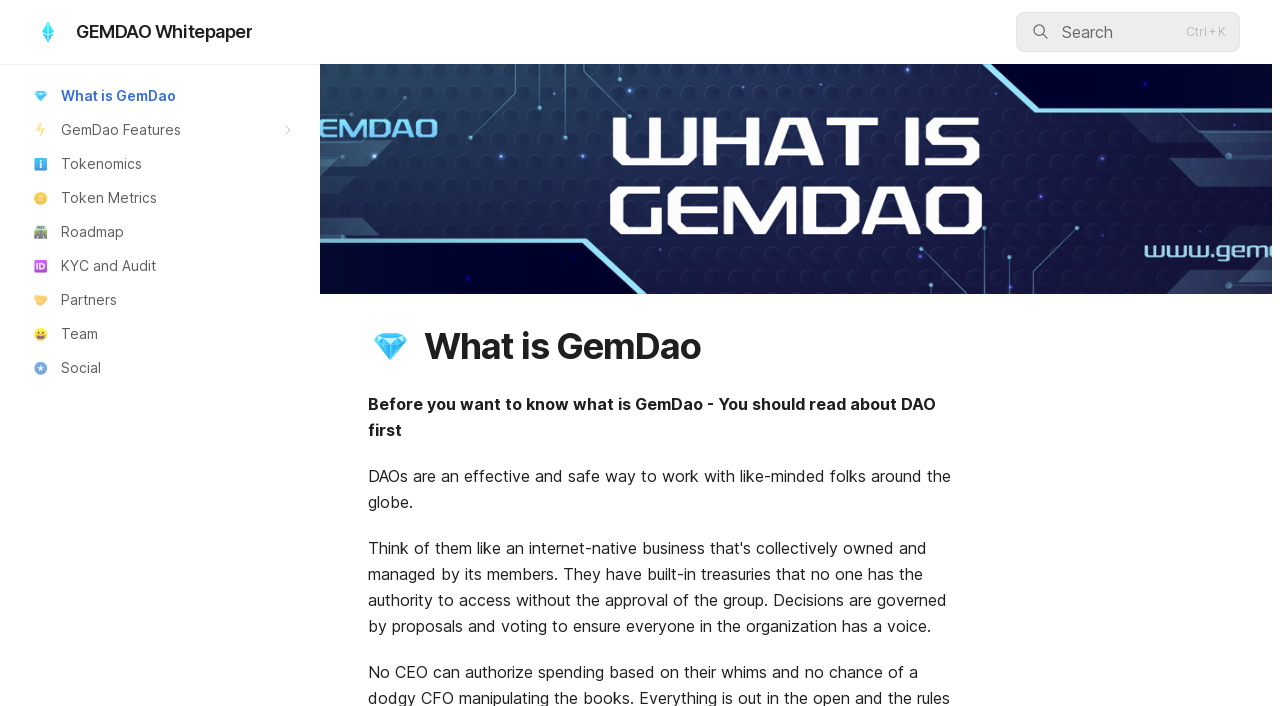Identify the bounding box for the element characterized by the following description: "🛣️Roadmap".

[0.009, 0.306, 0.238, 0.351]